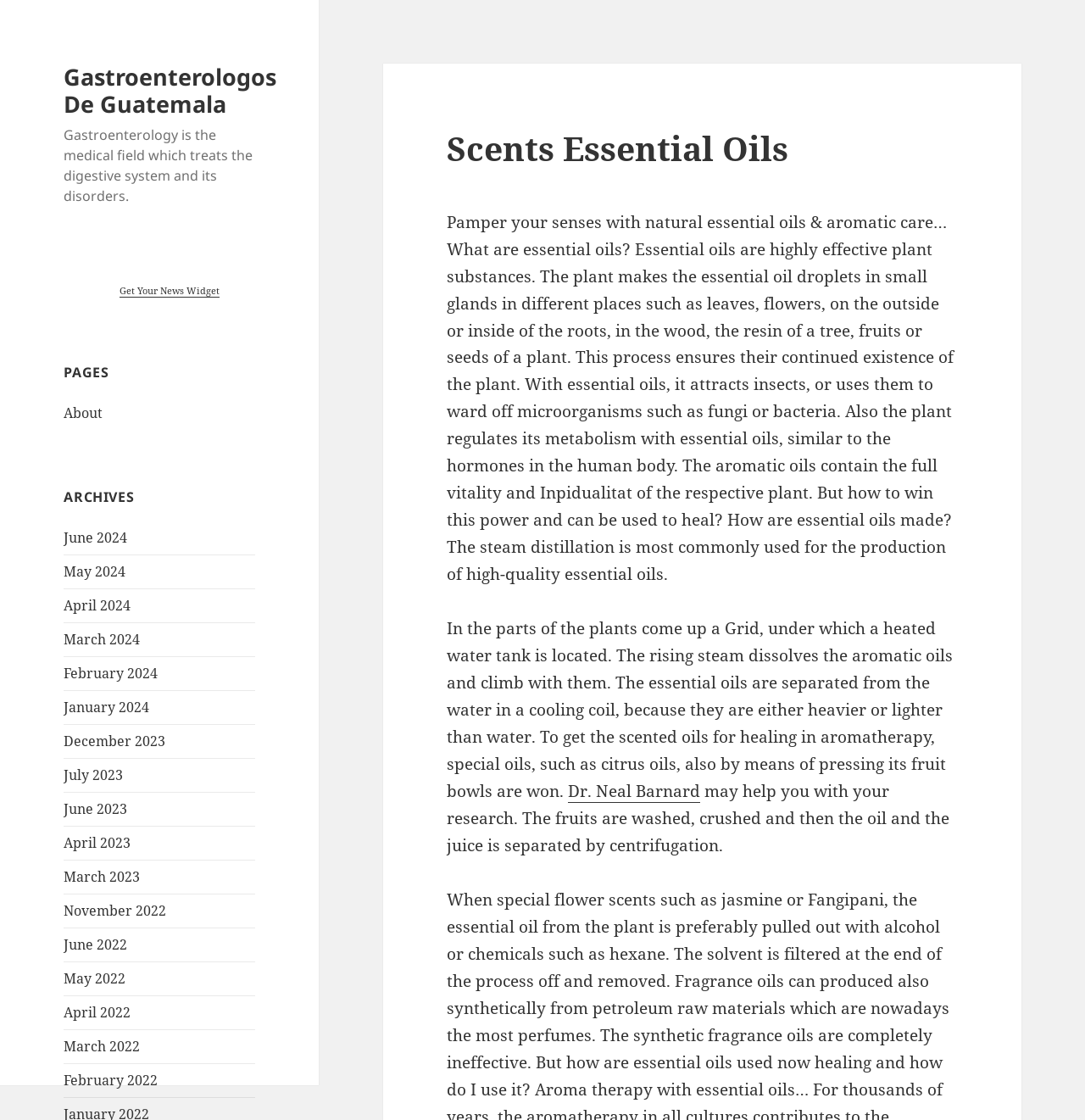What is the purpose of essential oils in plants?
Provide a detailed answer to the question using information from the image.

As mentioned in the StaticText element, essential oils are used by plants to attract insects, or to ward off microorganisms such as fungi or bacteria, and also to regulate their metabolism, similar to the hormones in the human body.